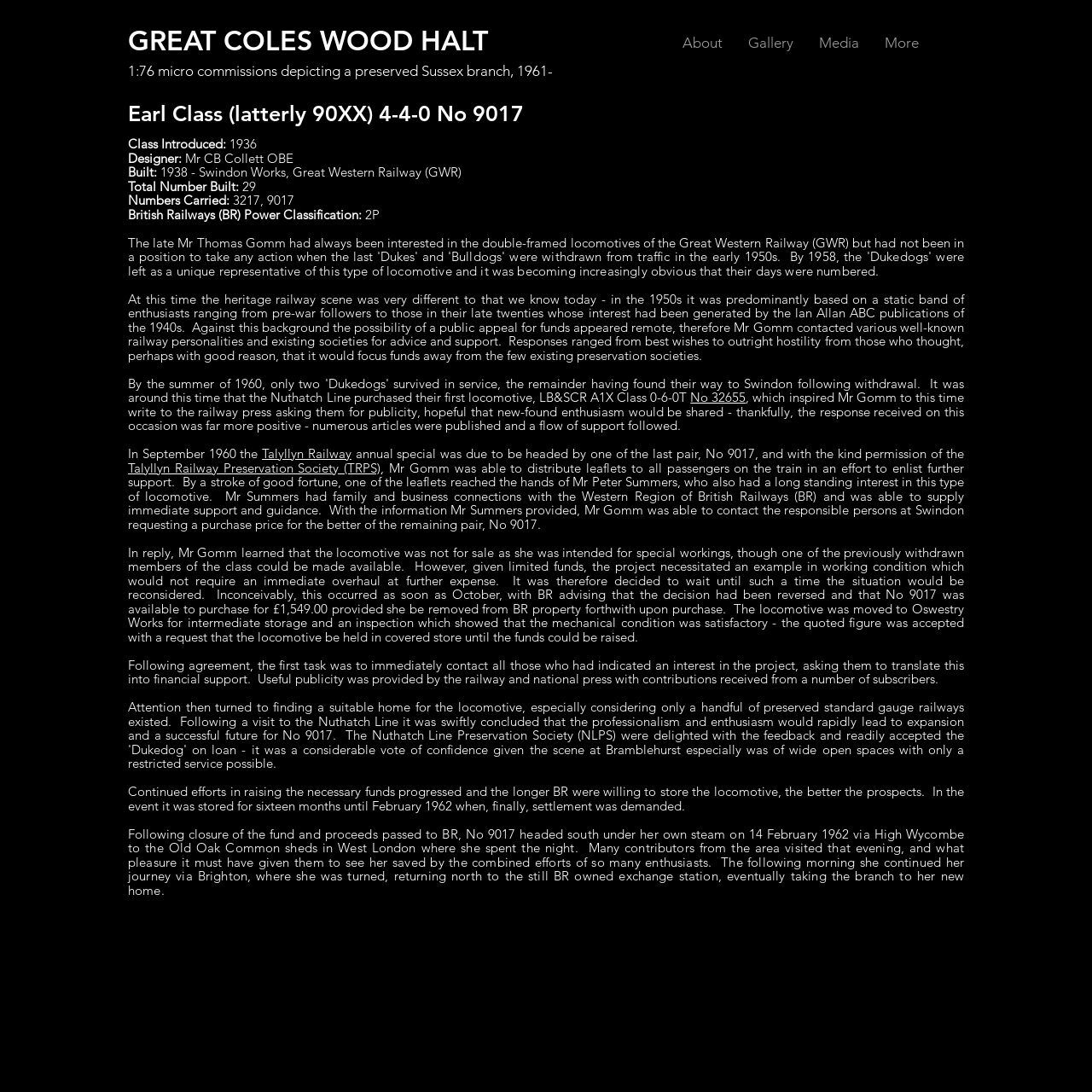Predict the bounding box coordinates for the UI element described as: "aria-label="Threads"". The coordinates should be four float numbers between 0 and 1, presented as [left, top, right, bottom].

[0.846, 0.835, 0.881, 0.87]